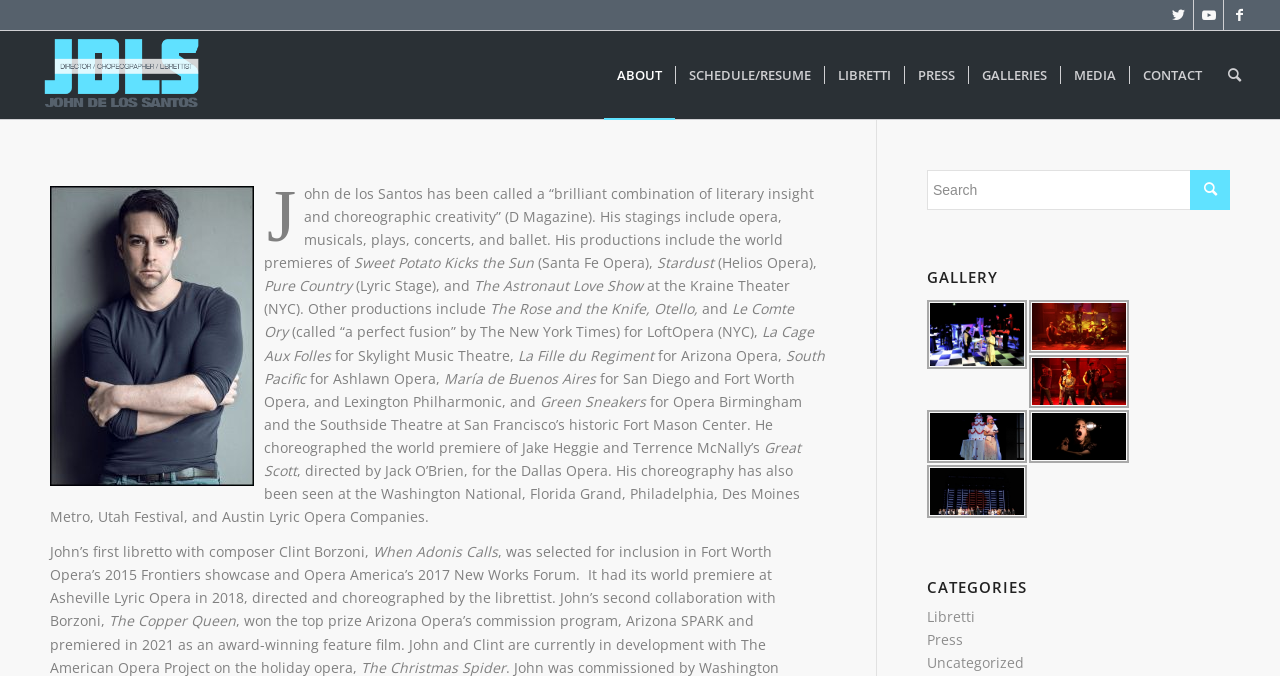Please find the bounding box for the following UI element description. Provide the coordinates in (top-left x, top-left y, bottom-right x, bottom-right y) format, with values between 0 and 1: CONTACT

[0.882, 0.046, 0.95, 0.176]